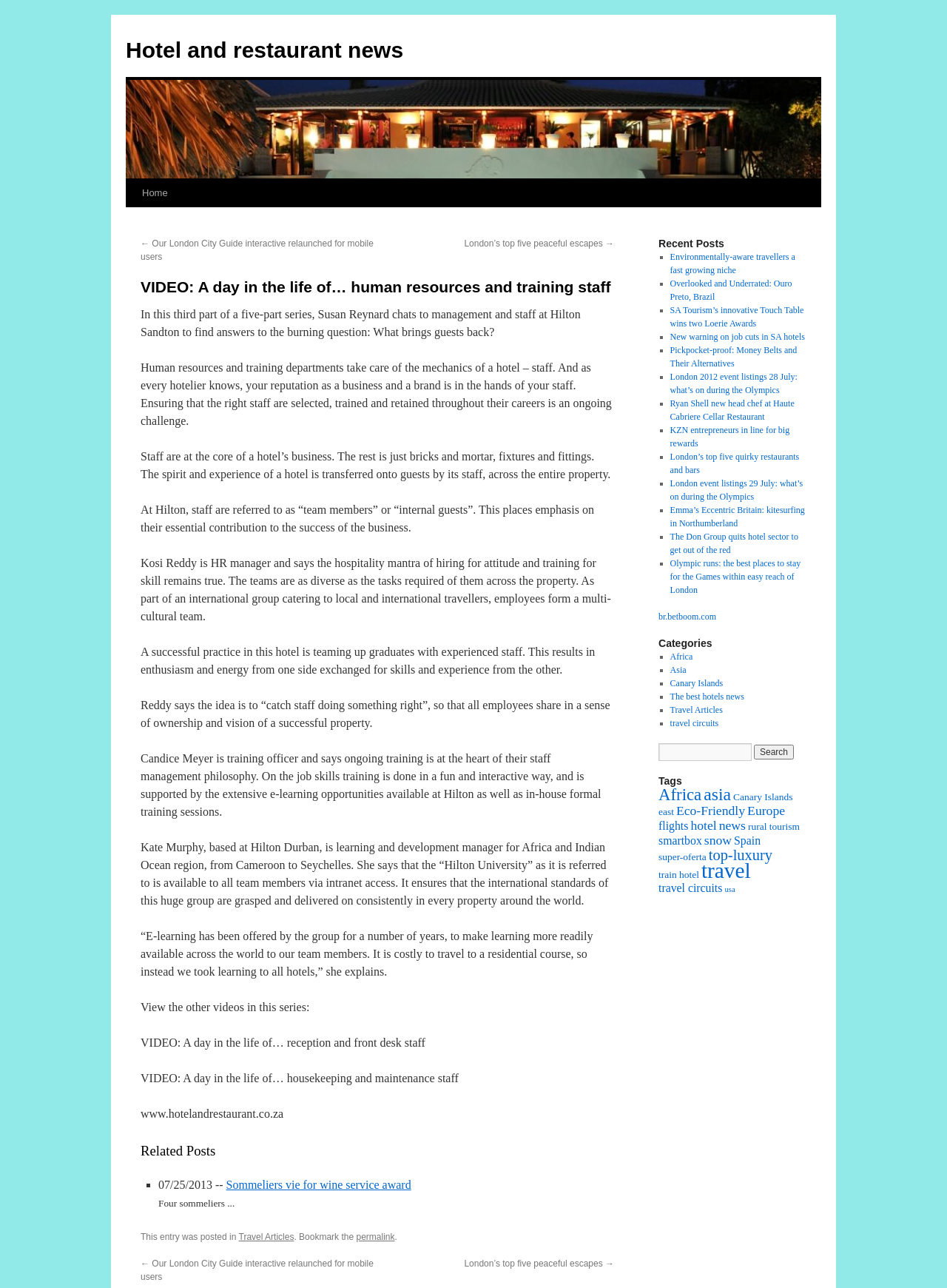Can you specify the bounding box coordinates of the area that needs to be clicked to fulfill the following instruction: "Search for something"?

[0.695, 0.577, 0.794, 0.591]